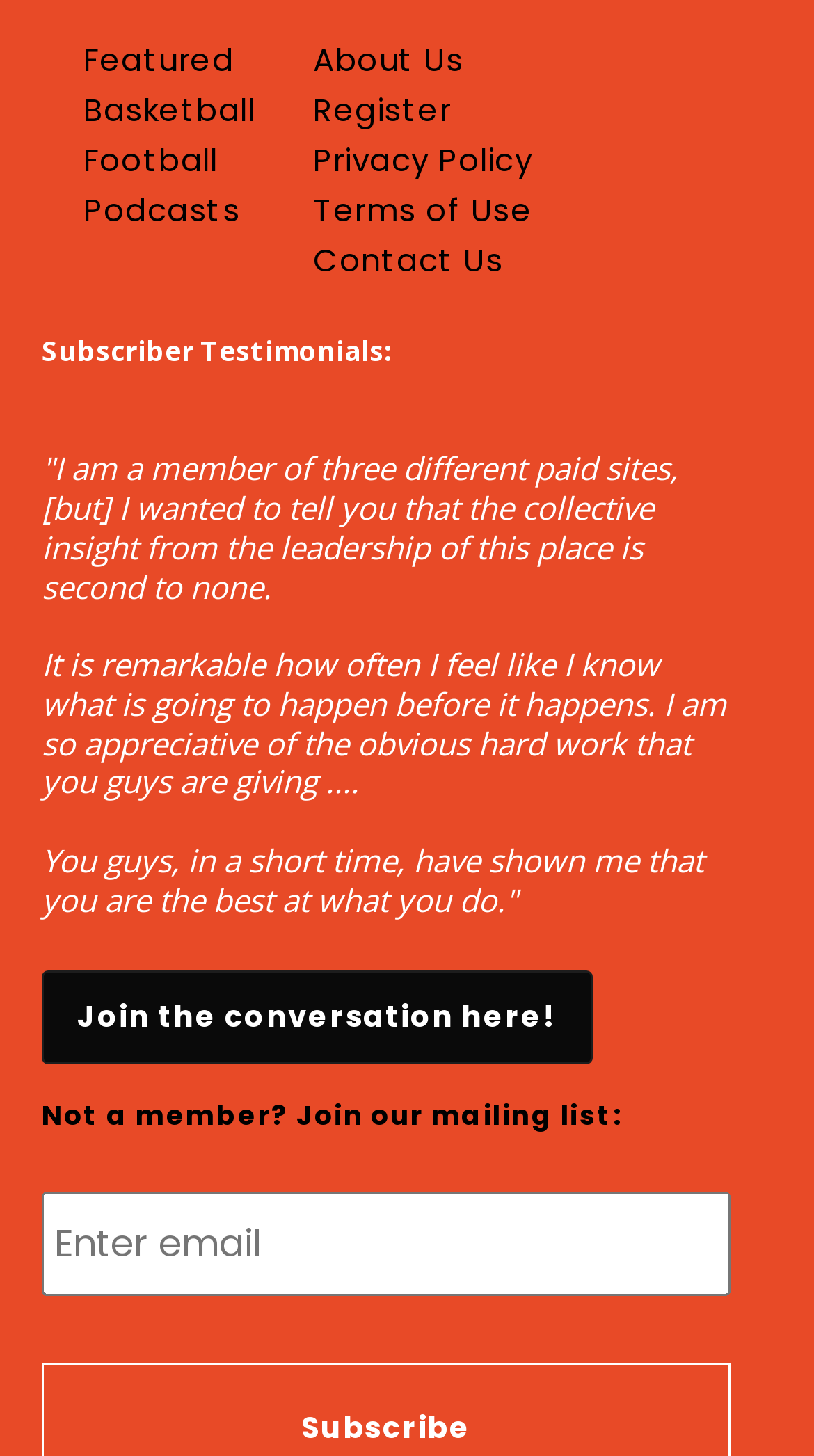Identify the bounding box coordinates of the region that needs to be clicked to carry out this instruction: "Click on the 'Contact Us' link". Provide these coordinates as four float numbers ranging from 0 to 1, i.e., [left, top, right, bottom].

[0.385, 0.171, 0.654, 0.188]